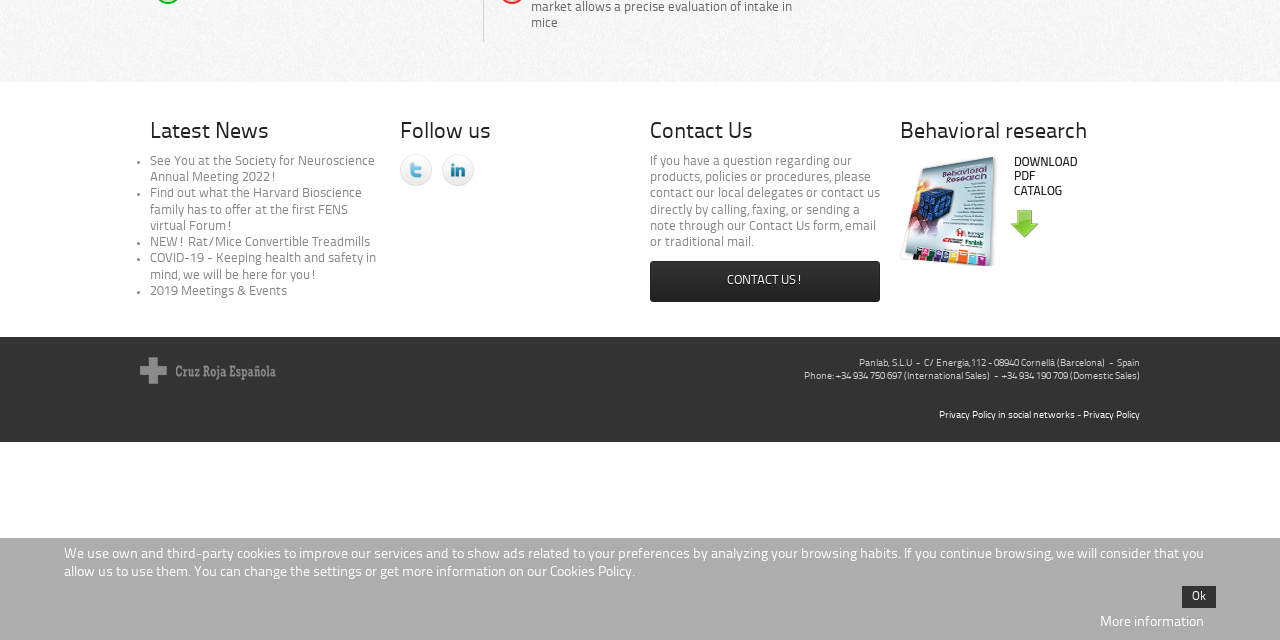Bounding box coordinates are to be given in the format (top-left x, top-left y, bottom-right x, bottom-right y). All values must be floating point numbers between 0 and 1. Provide the bounding box coordinate for the UI element described as: Twitter

[0.312, 0.24, 0.338, 0.29]